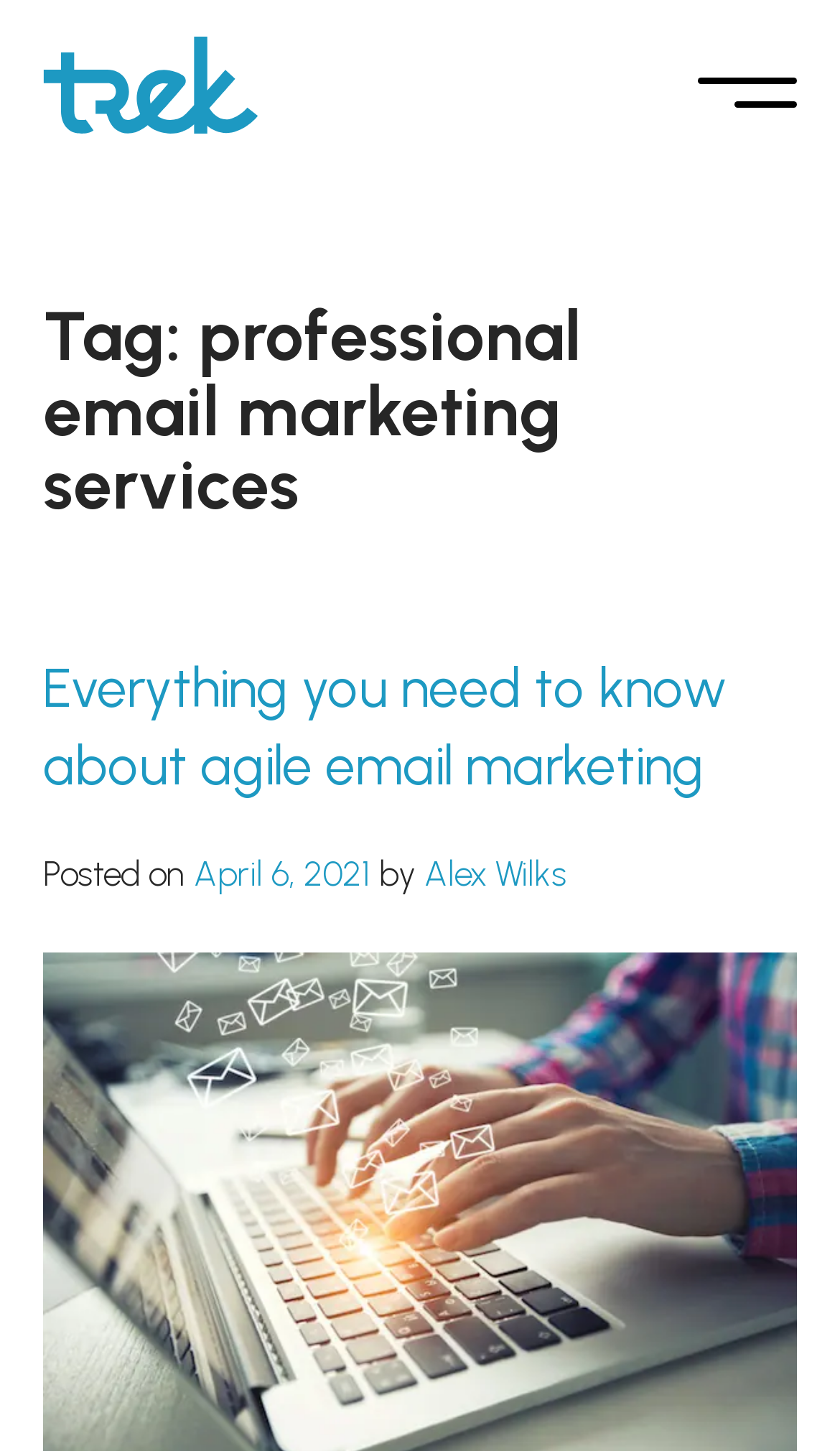Respond to the question below with a single word or phrase:
What is the category of the latest article?

professional email marketing services